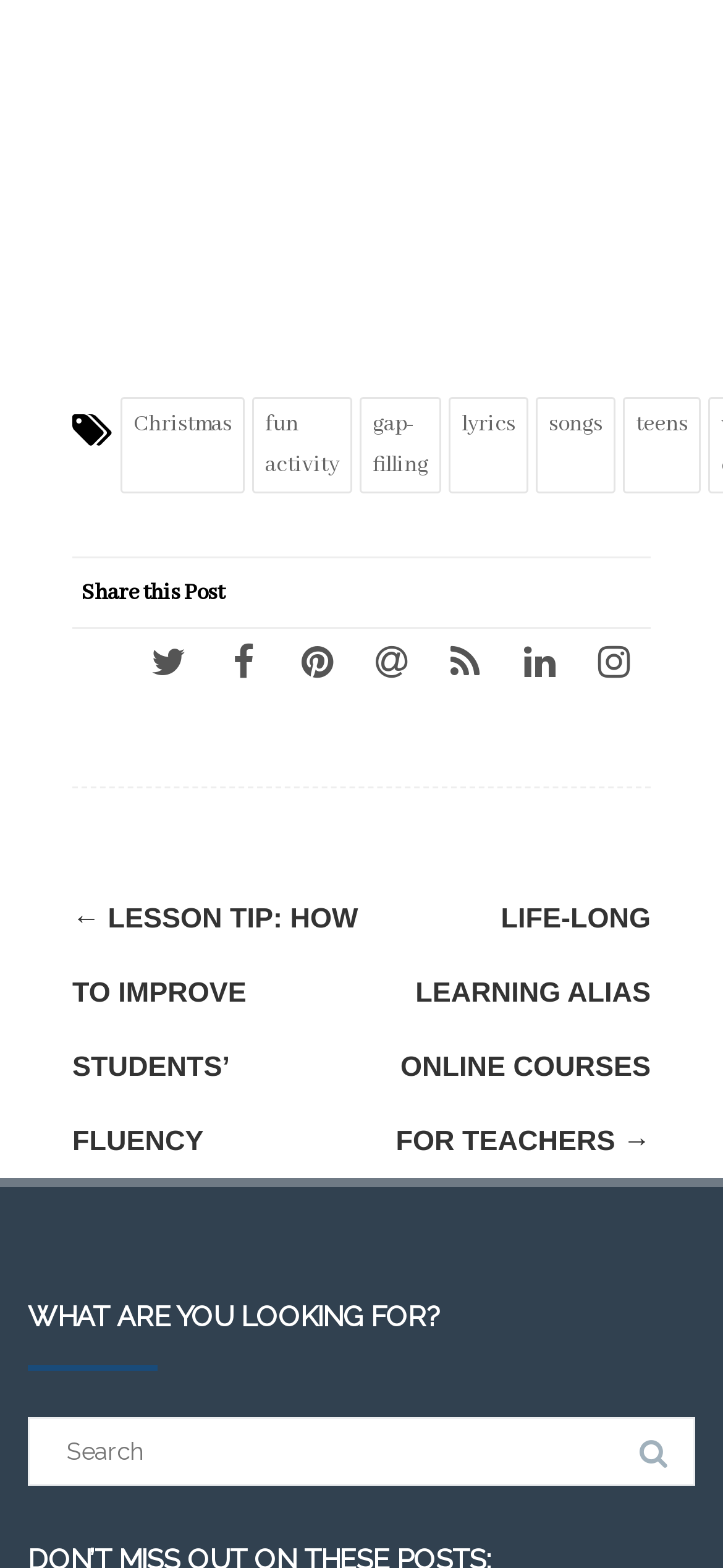Identify the bounding box of the UI element described as follows: "fun activity". Provide the coordinates as four float numbers in the range of 0 to 1 [left, top, right, bottom].

[0.349, 0.253, 0.487, 0.315]